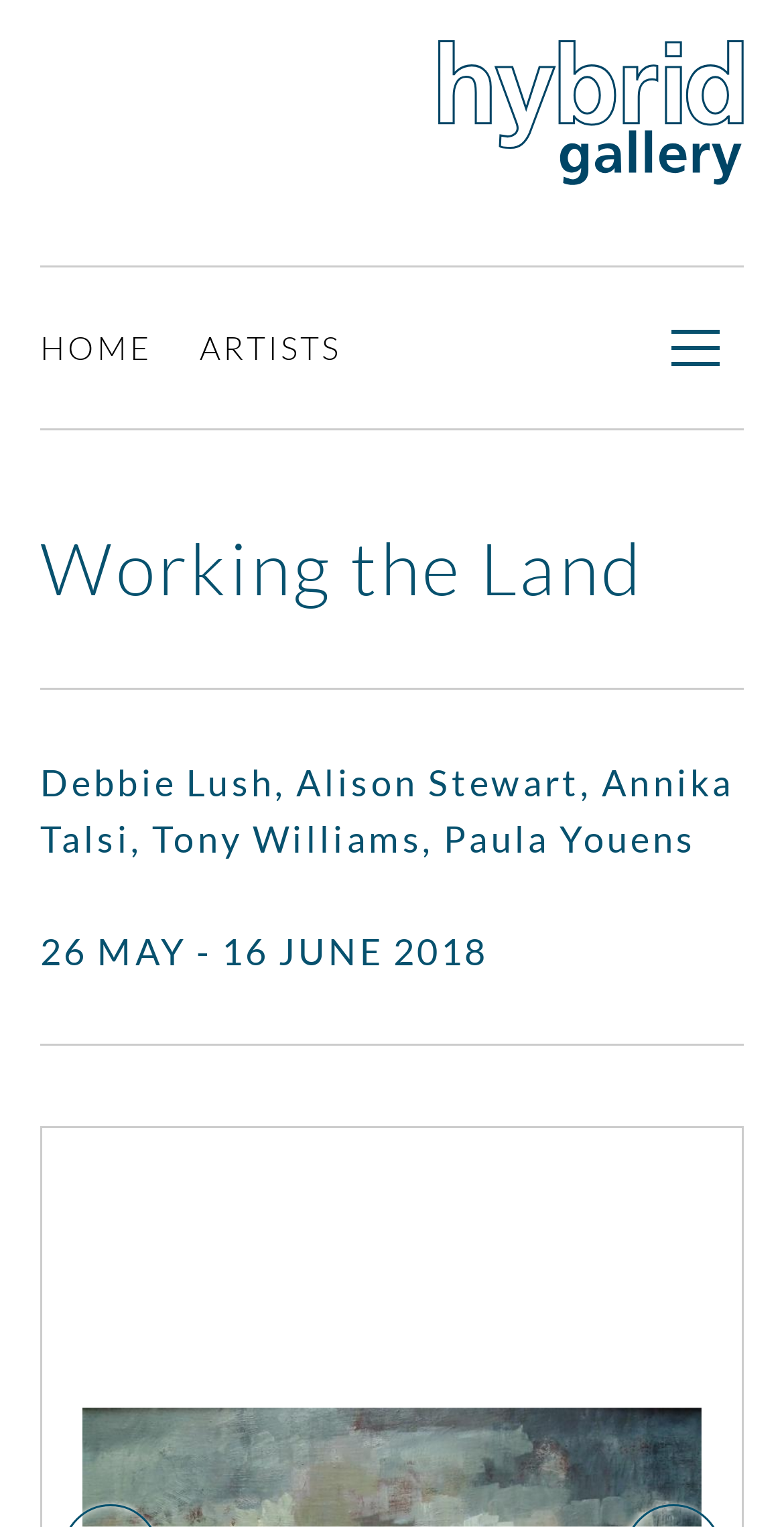Using the provided description alt="Home", find the bounding box coordinates for the UI element. Provide the coordinates in (top-left x, top-left y, bottom-right x, bottom-right y) format, ensuring all values are between 0 and 1.

[0.559, 0.026, 0.949, 0.121]